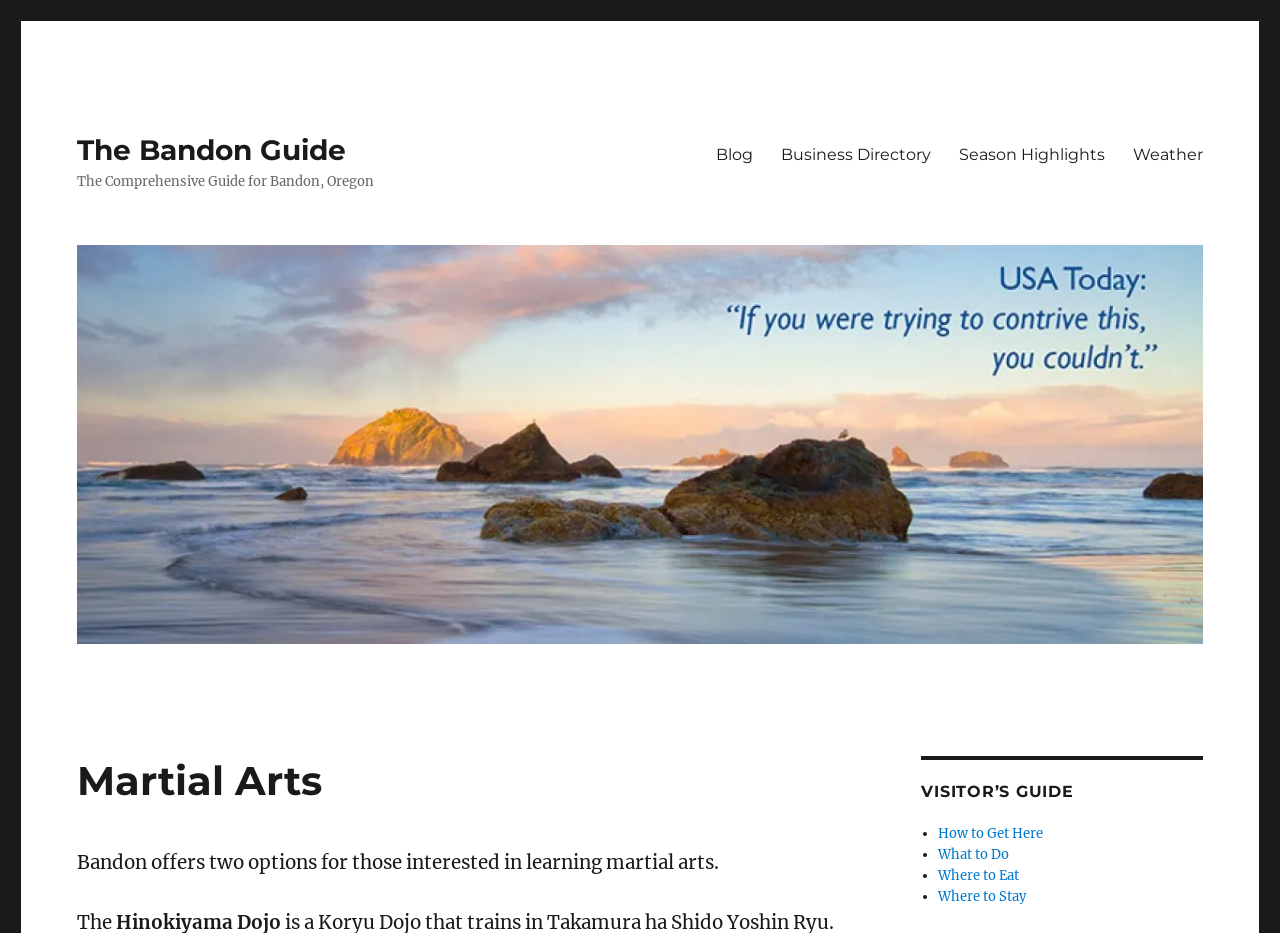Locate the bounding box coordinates of the area to click to fulfill this instruction: "check the 'Weather'". The bounding box should be presented as four float numbers between 0 and 1, in the order [left, top, right, bottom].

[0.874, 0.143, 0.951, 0.188]